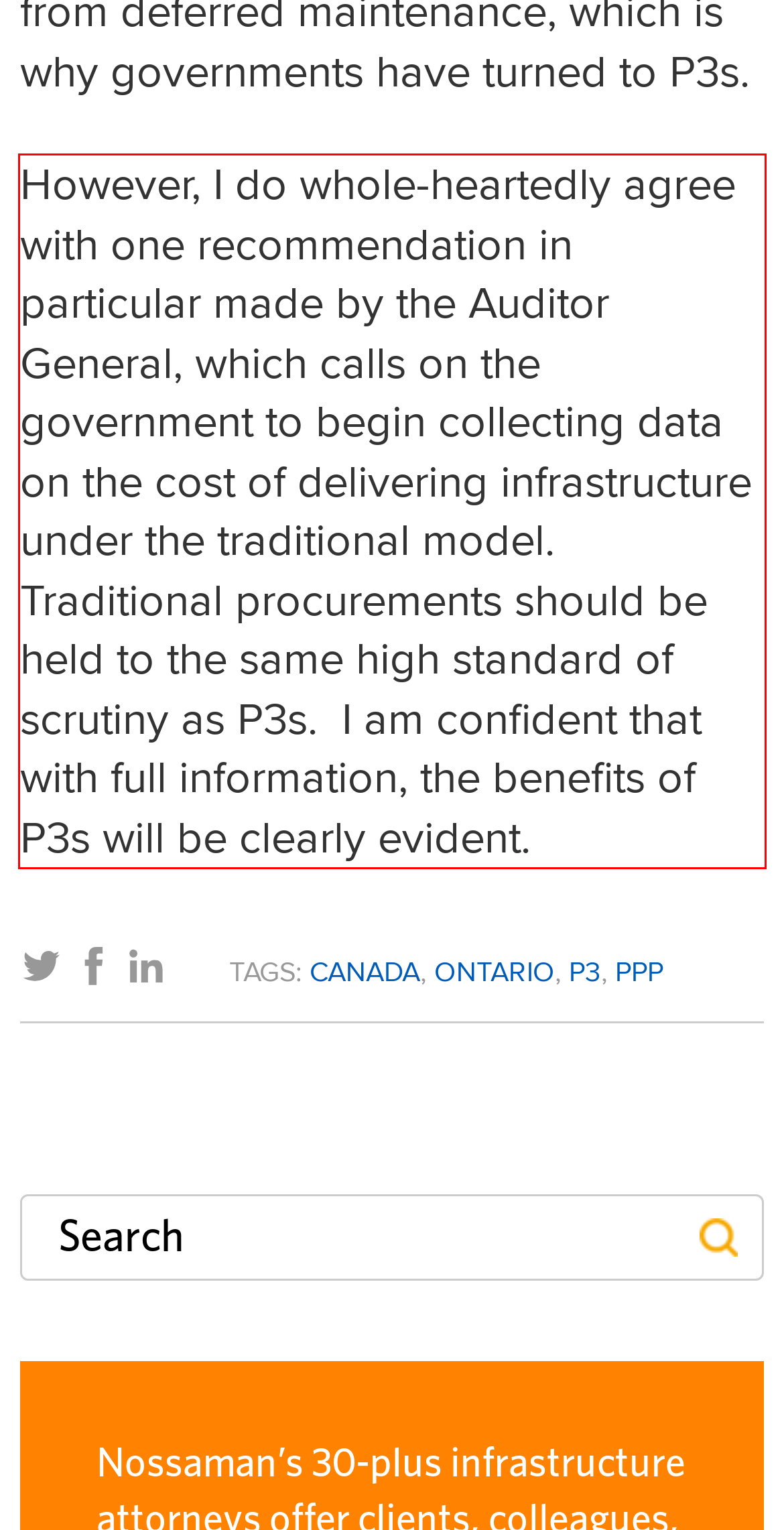Given the screenshot of the webpage, identify the red bounding box, and recognize the text content inside that red bounding box.

However, I do whole-heartedly agree with one recommendation in particular made by the Auditor General, which calls on the government to begin collecting data on the cost of delivering infrastructure under the traditional model. Traditional procurements should be held to the same high standard of scrutiny as P3s. I am confident that with full information, the benefits of P3s will be clearly evident.